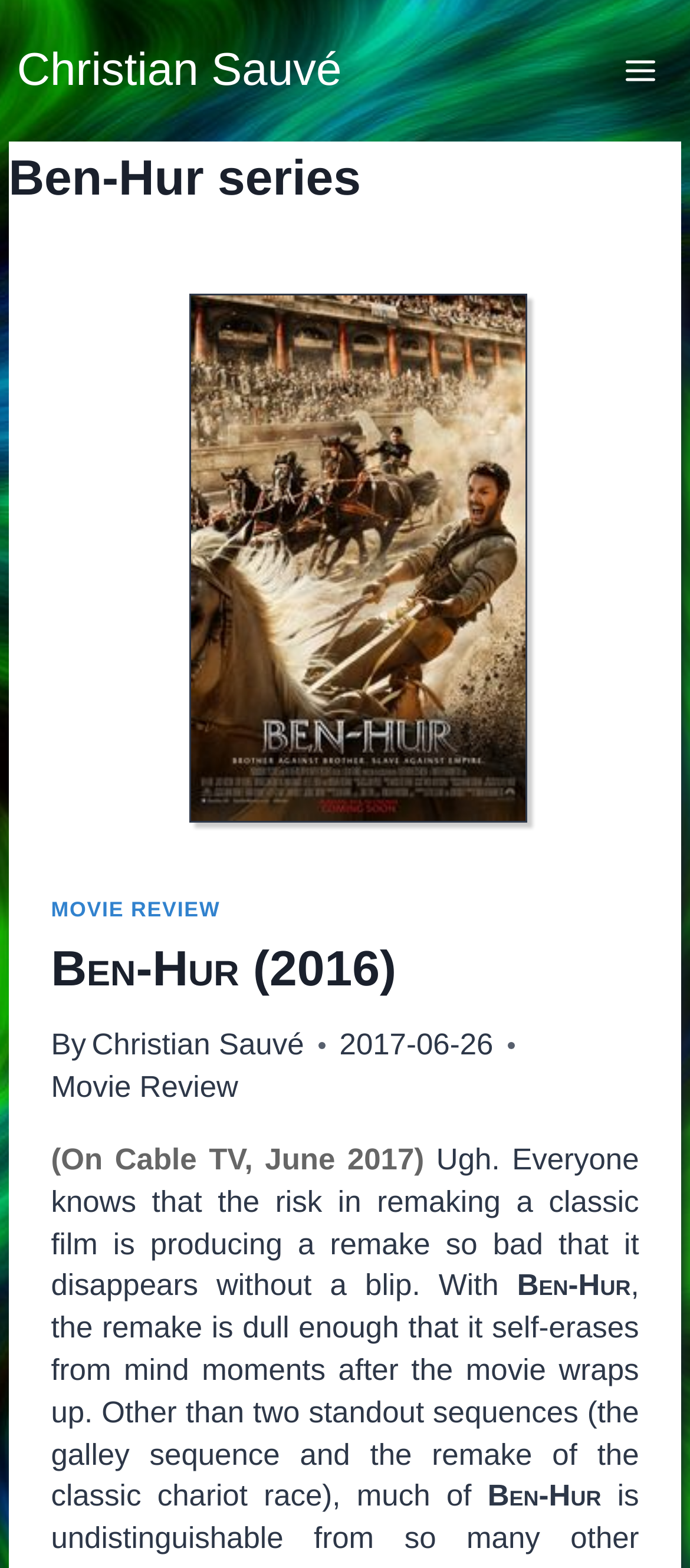Detail the features and information presented on the webpage.

The webpage is about the Ben-Hur series, specifically a movie review of the 2016 film. At the top left, there is a link to the author's name, Christian Sauvé. Next to it, on the top right, is a button to open a menu. Below the top section, there is a header with the title "Ben-Hur series" and an image of the 2016 film. 

Underneath the header, there is a section with a link to a movie review, a heading with the title "Ben-Hur (2016)", and a link to the same title. The author's name, Christian Sauvé, is mentioned again, along with the date "2017-06-26". There is also a link to "Movie Review" in this section.

The main content of the webpage is a movie review, which starts with the text "(On Cable TV, June 2017)" and continues with a negative review of the film, stating that it is dull and forgettable, except for two standout sequences. The review mentions the film's title, "Ben-Hur", multiple times.